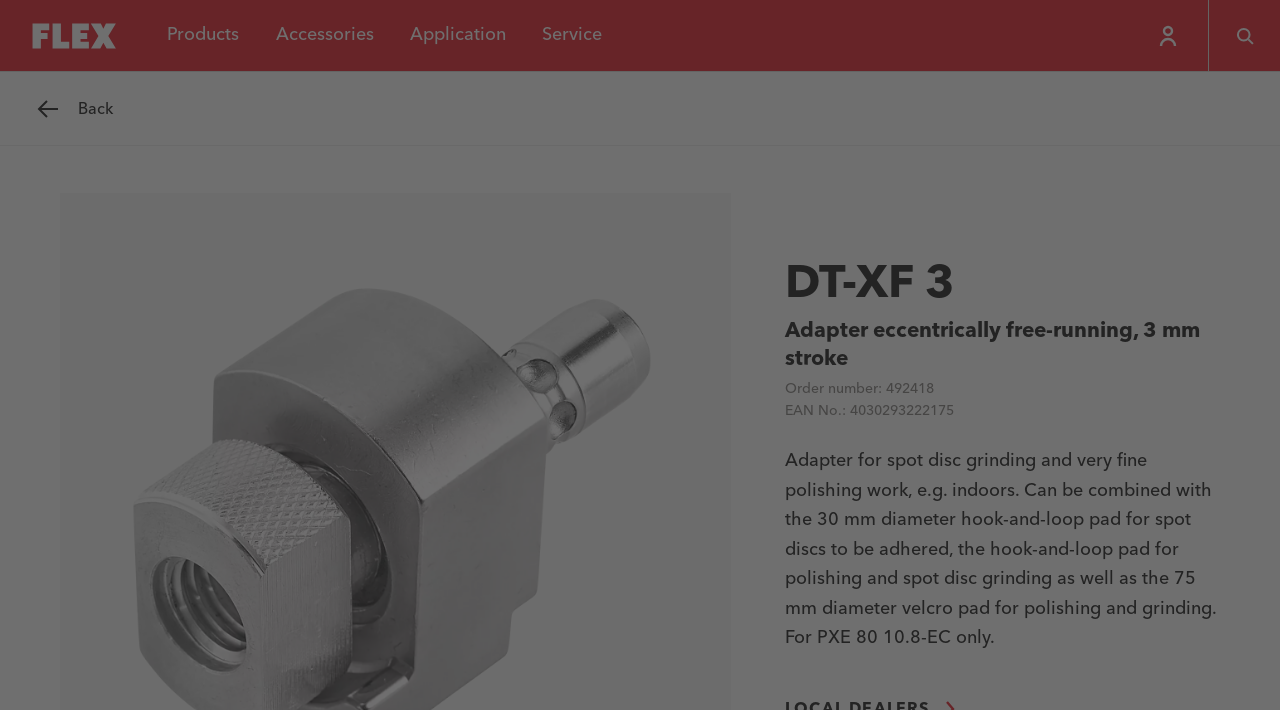Using the provided element description "Service", determine the bounding box coordinates of the UI element.

[0.409, 0.0, 0.484, 0.1]